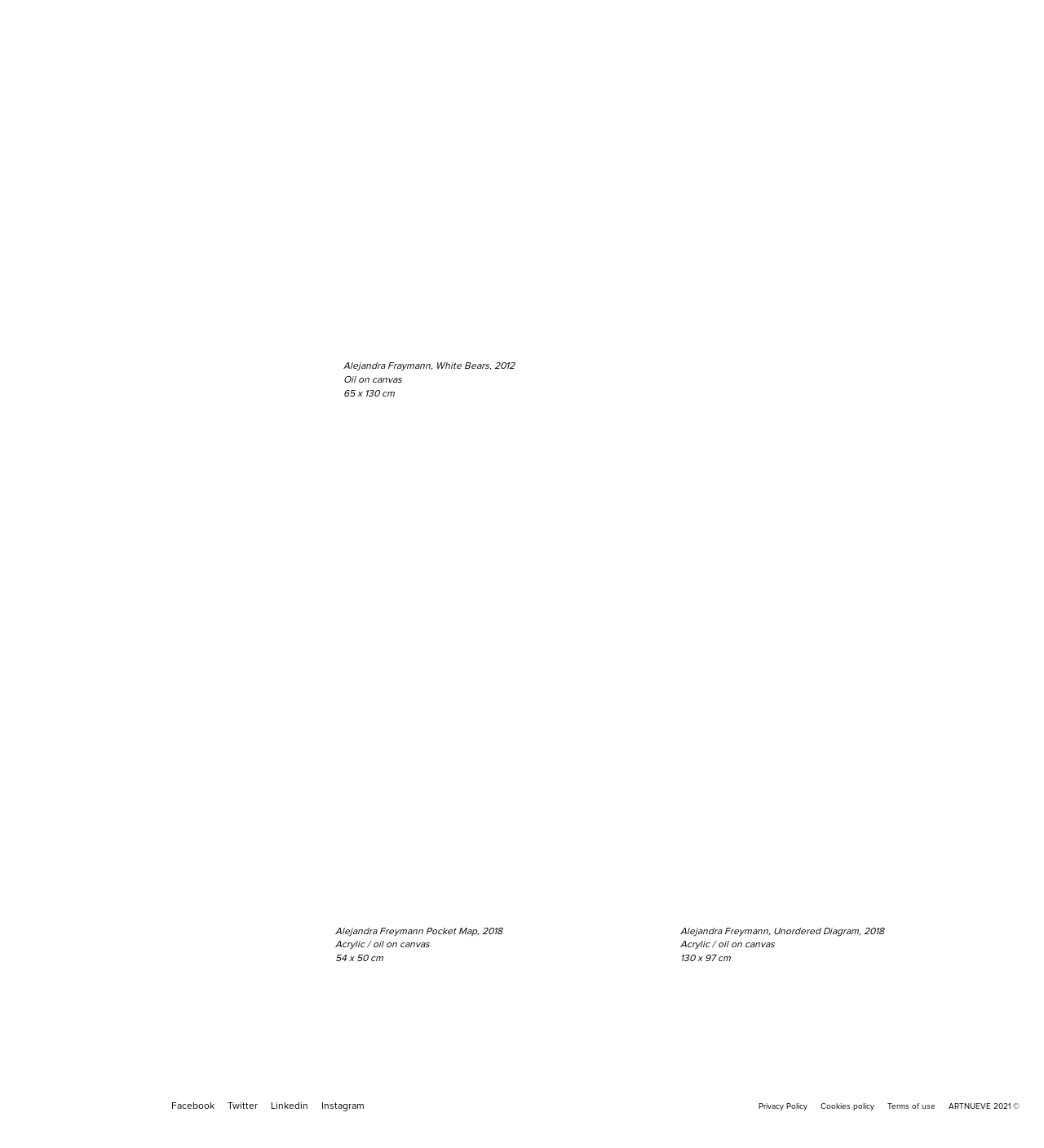What is the size of the third artwork?
Answer the question with a single word or phrase, referring to the image.

130 x 97 cm